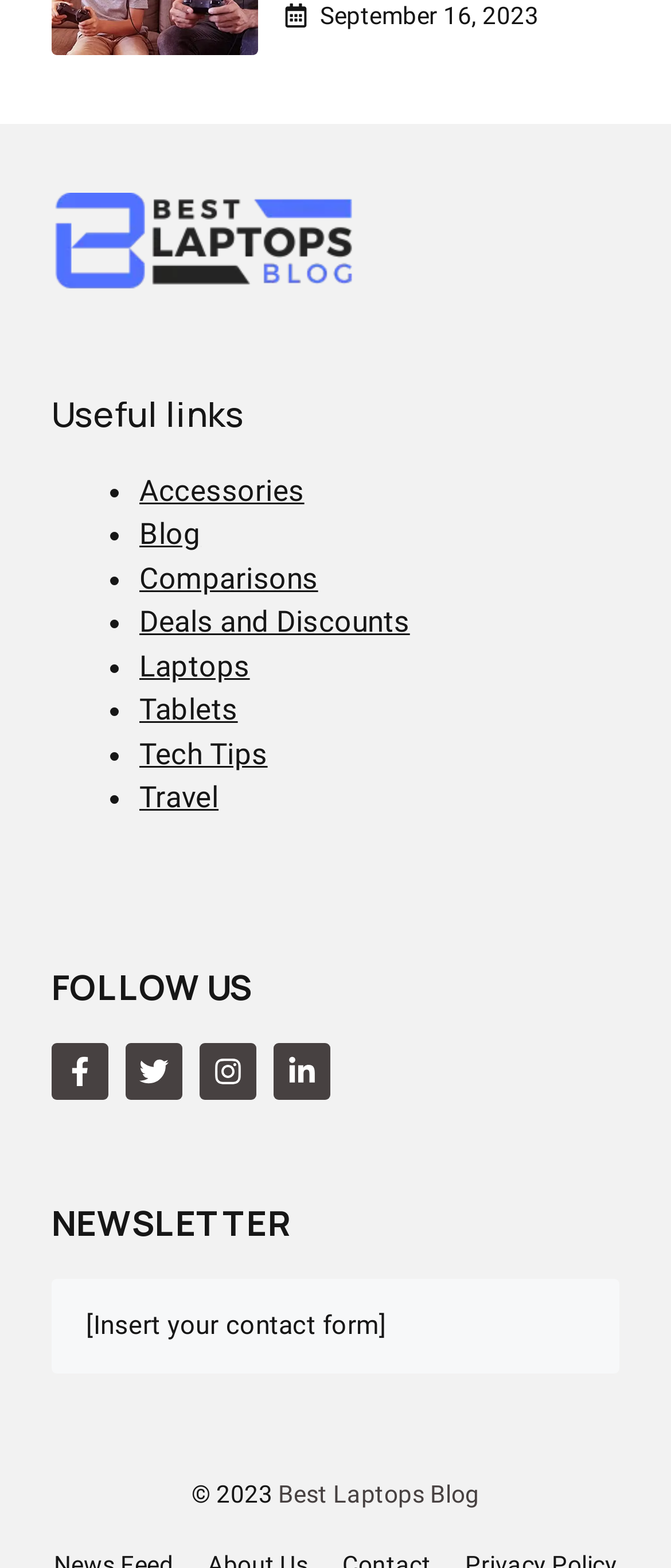Locate the bounding box coordinates of the clickable element to fulfill the following instruction: "Click on the 'Accessories' link". Provide the coordinates as four float numbers between 0 and 1 in the format [left, top, right, bottom].

[0.208, 0.301, 0.454, 0.323]